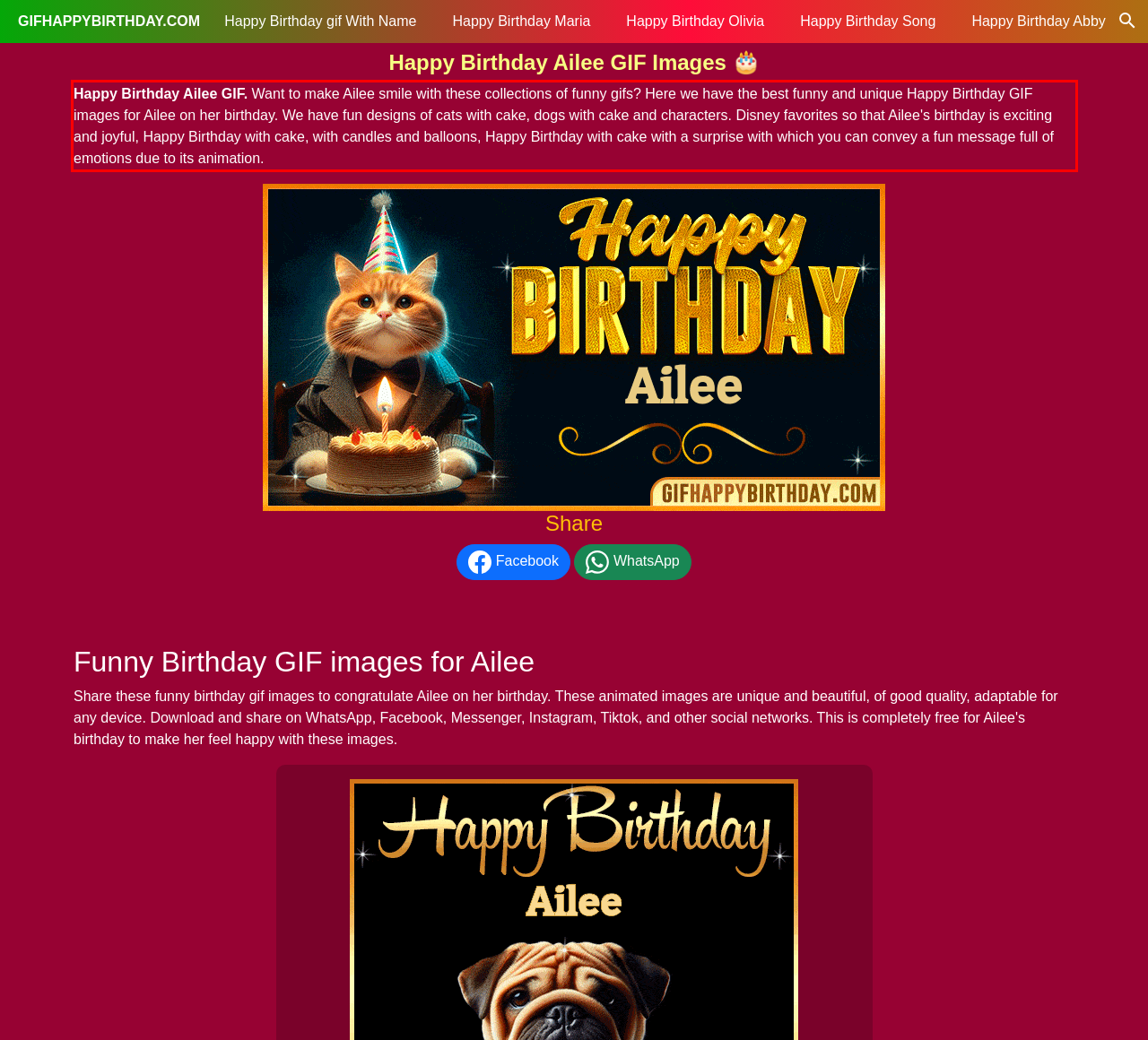Given the screenshot of the webpage, identify the red bounding box, and recognize the text content inside that red bounding box.

Happy Birthday Ailee GIF. Want to make Ailee smile with these collections of funny gifs? Here we have the best funny and unique Happy Birthday GIF images for Ailee on her birthday. We have fun designs of cats with cake, dogs with cake and characters. Disney favorites so that Ailee's birthday is exciting and joyful, Happy Birthday with cake, with candles and balloons, Happy Birthday with cake with a surprise with which you can convey a fun message full of emotions due to its animation.